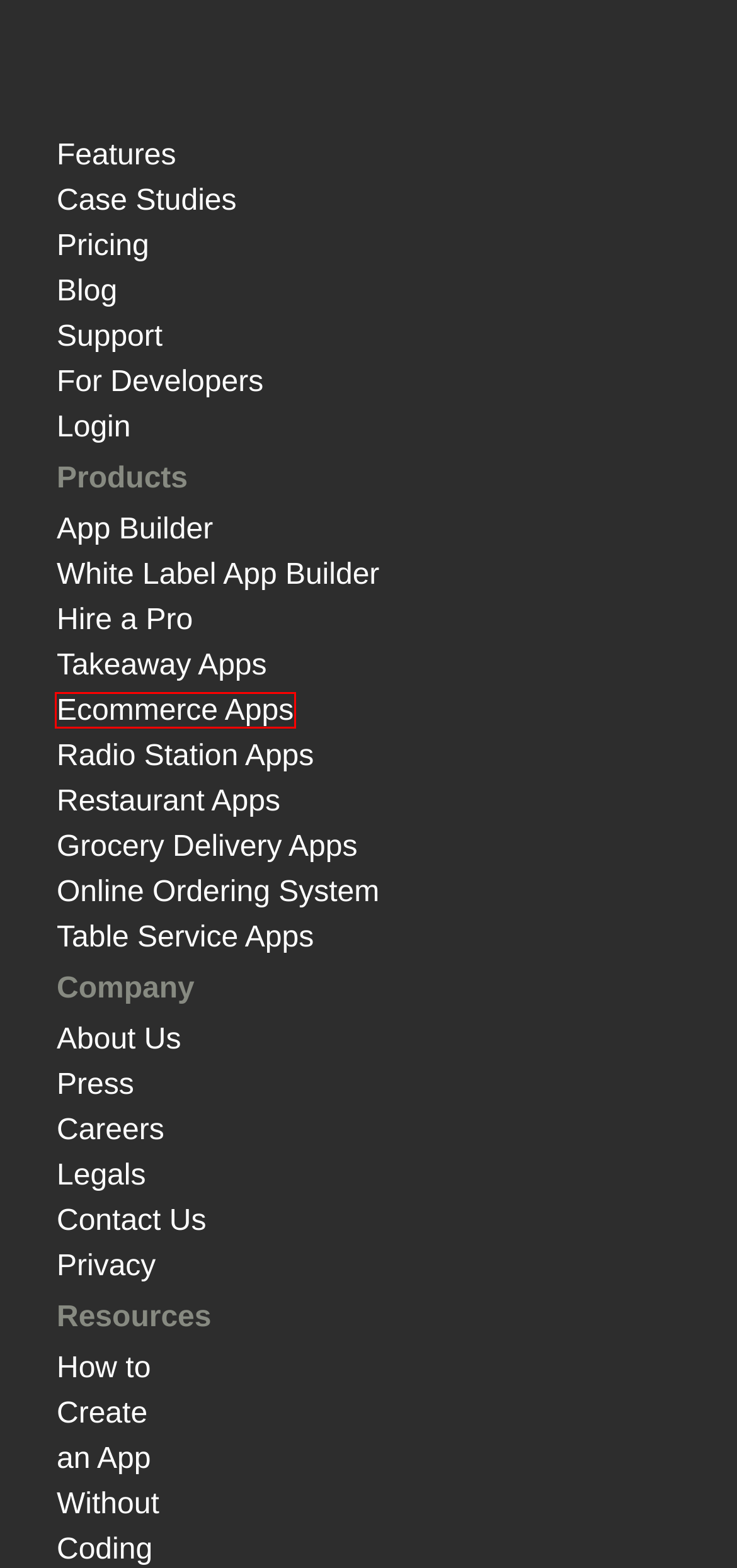Consider the screenshot of a webpage with a red bounding box around an element. Select the webpage description that best corresponds to the new page after clicking the element inside the red bounding box. Here are the candidates:
A. App Builder Features - What Does Appinstitute's App Maker Offer?
B. App Terms - Privacy Policy - AppInstitute
C. Hire a Pro - Premium App Build
D. Flexible Plans for our DIY App Builder for Small Businesses
E. Careers - AppInstitute
F. Grocery Delivery App - Create an App for Delivering Groceries
G. Online Ordering System for Restaurants and Takeouts
H. App Maker for Ecommerce App, Shopping App, Store App, Retail App

H